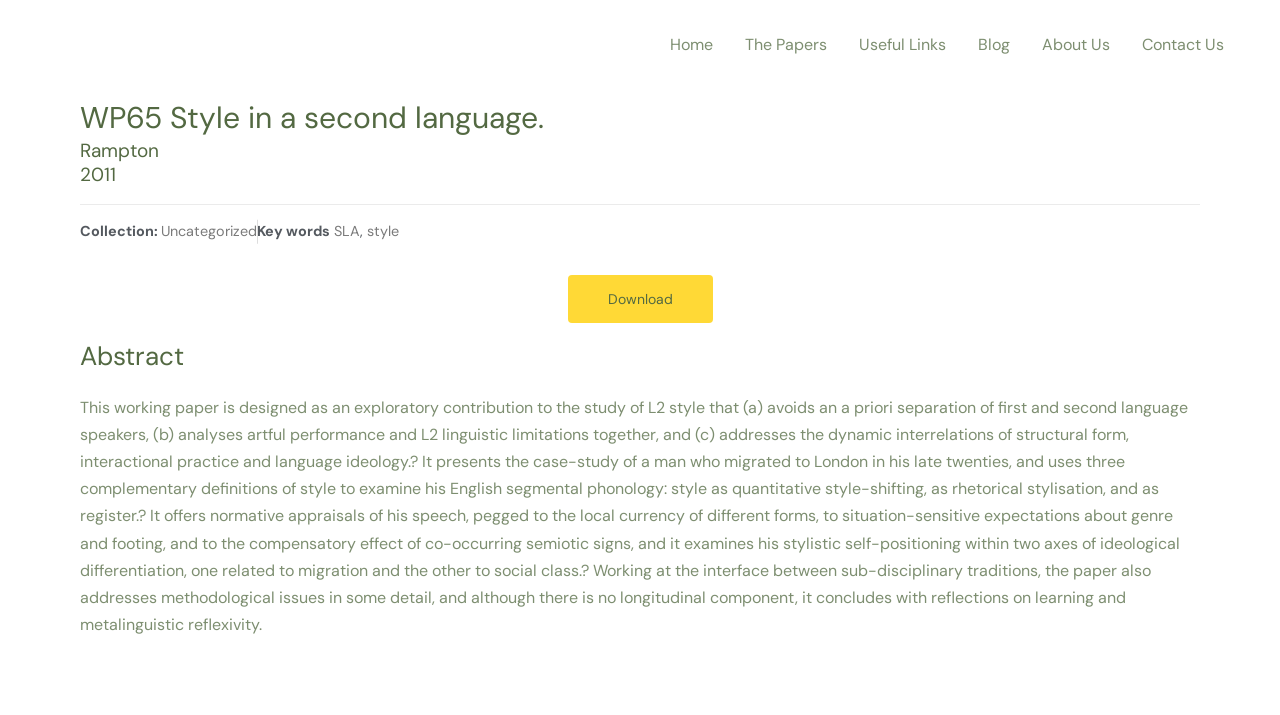Refer to the element description style and identify the corresponding bounding box in the screenshot. Format the coordinates as (top-left x, top-left y, bottom-right x, bottom-right y) with values in the range of 0 to 1.

[0.287, 0.311, 0.312, 0.336]